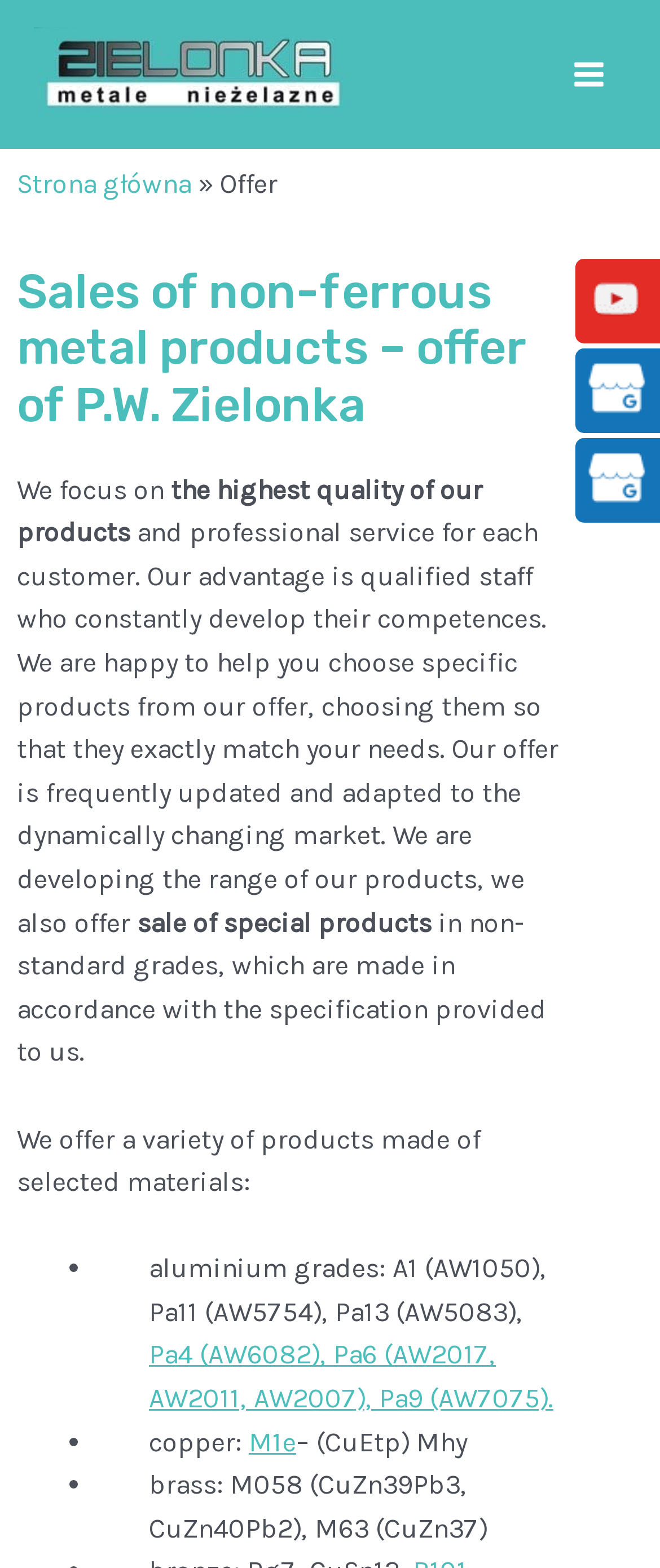Locate the bounding box coordinates of the element's region that should be clicked to carry out the following instruction: "Go to the home page". The coordinates need to be four float numbers between 0 and 1, i.e., [left, top, right, bottom].

[0.026, 0.107, 0.29, 0.128]